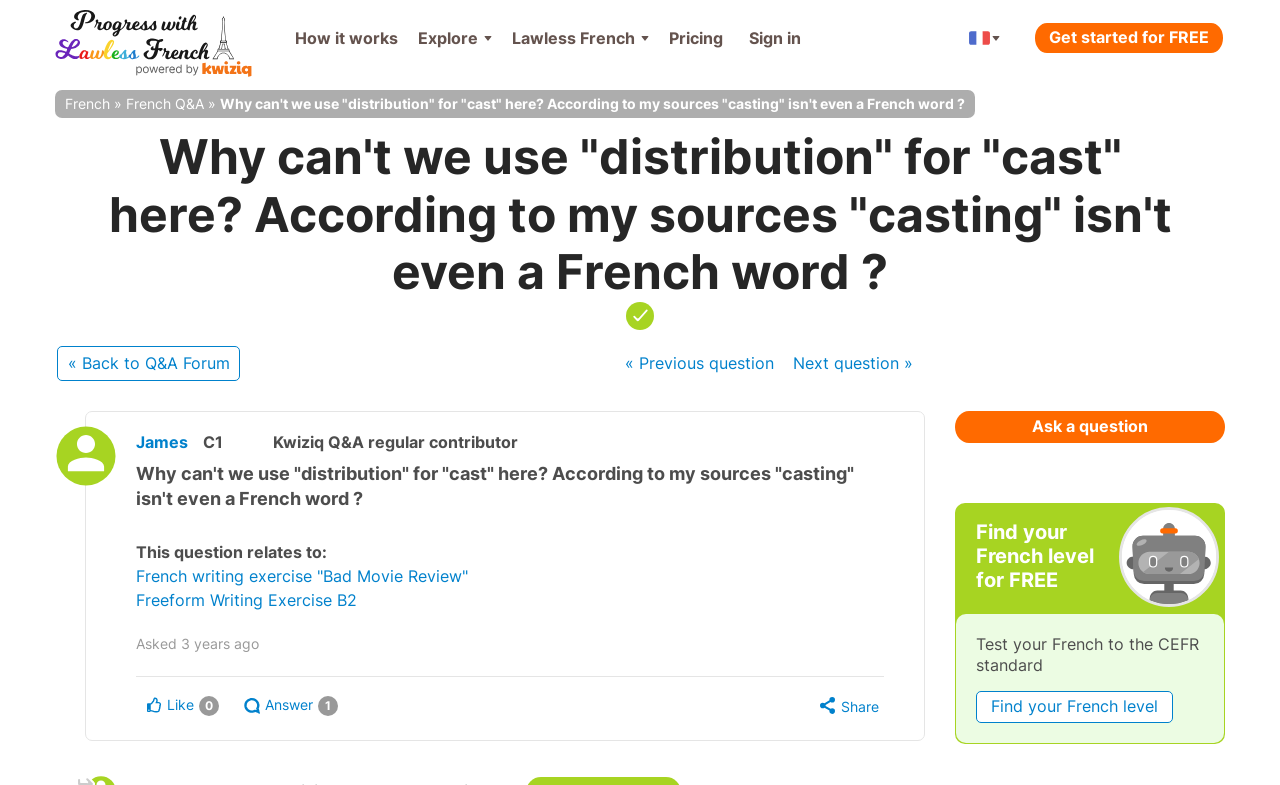Extract the bounding box of the UI element described as: "Find your French level".

[0.762, 0.88, 0.916, 0.92]